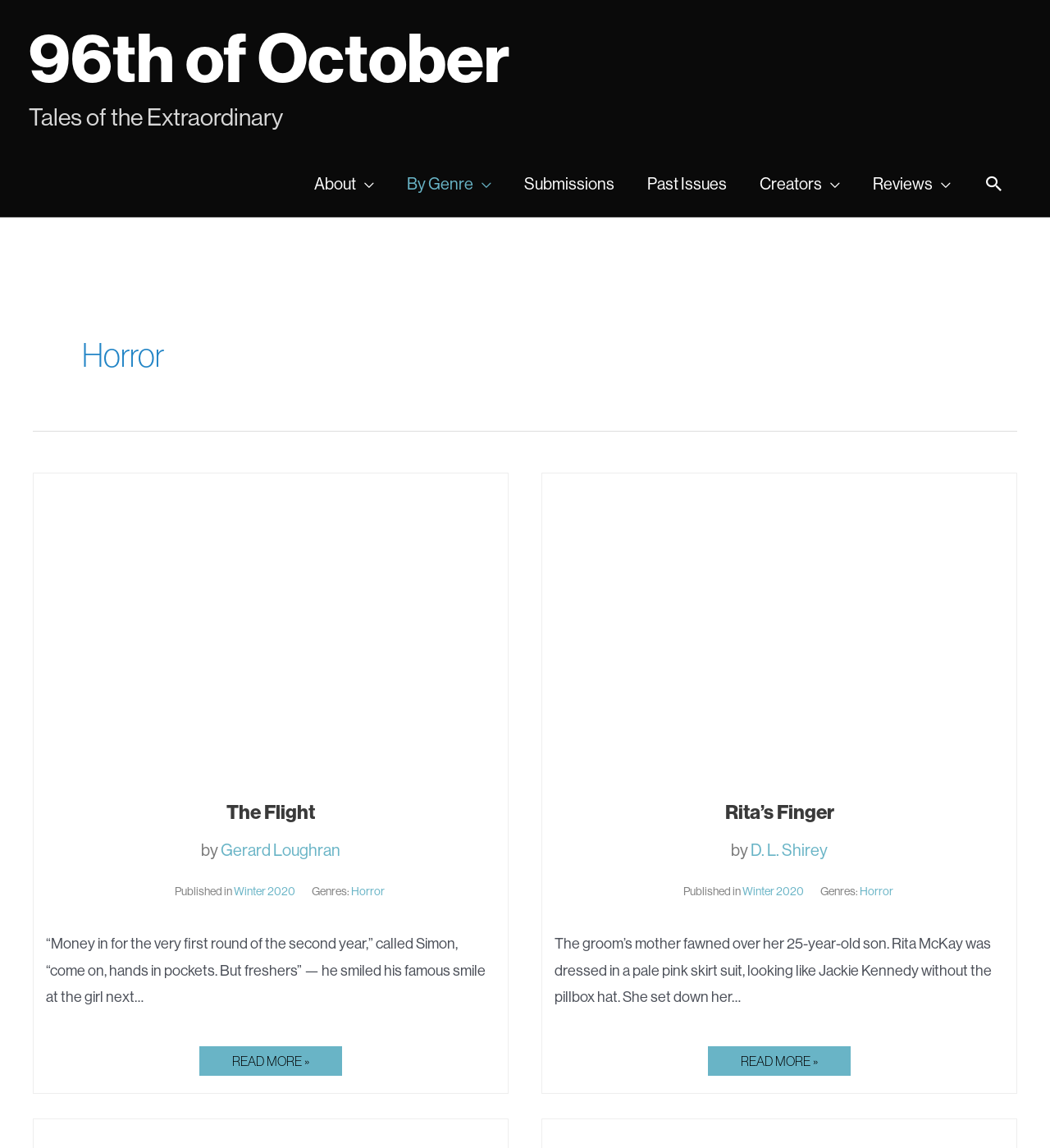Please mark the bounding box coordinates of the area that should be clicked to carry out the instruction: "read The Flight".

[0.044, 0.695, 0.472, 0.719]